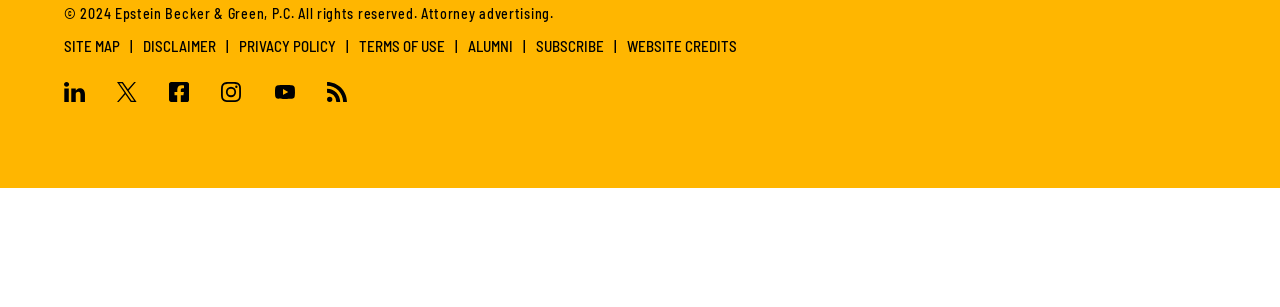Given the description: "Terms of Use", determine the bounding box coordinates of the UI element. The coordinates should be formatted as four float numbers between 0 and 1, [left, top, right, bottom].

[0.28, 0.504, 0.348, 0.563]